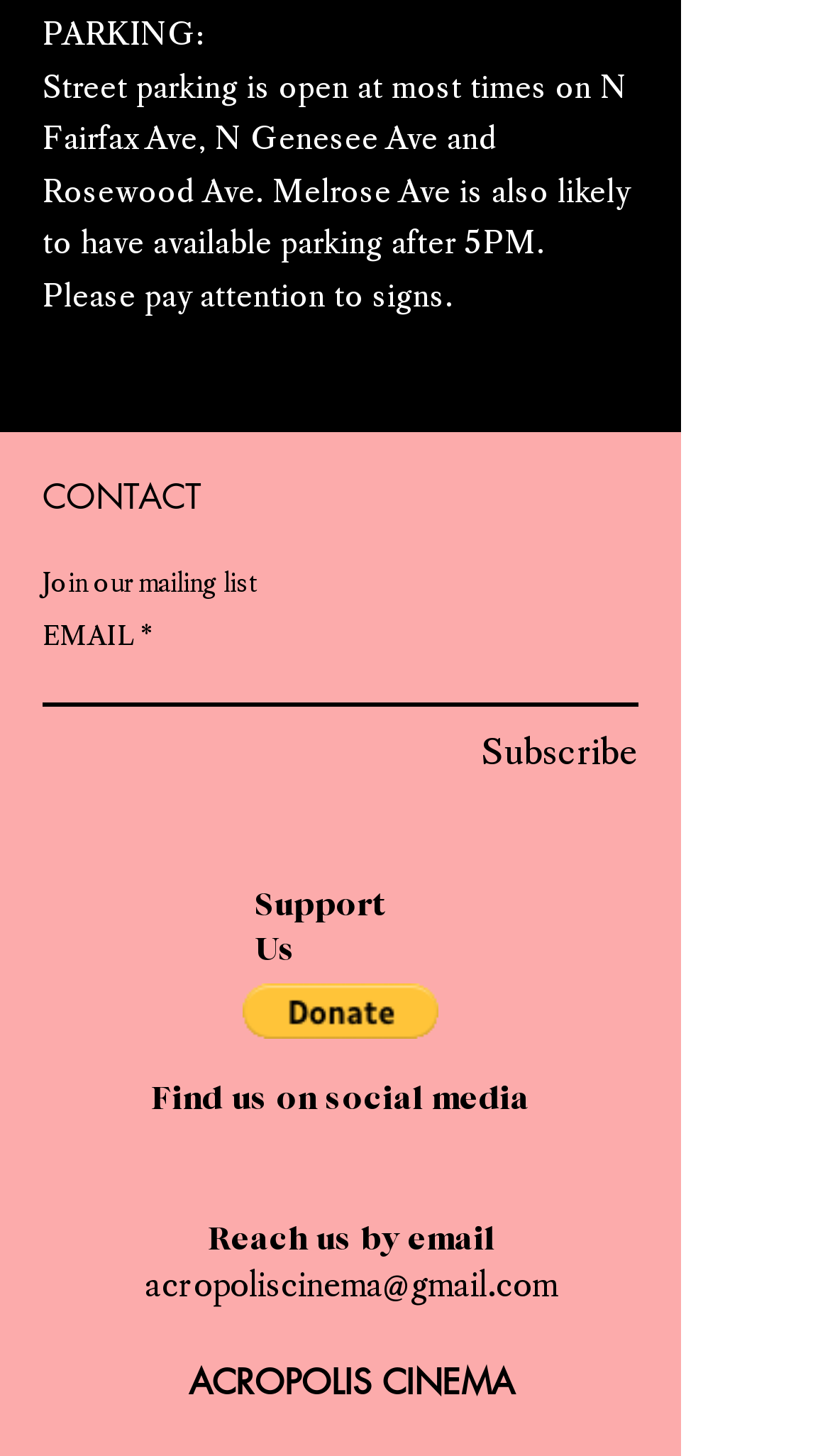What social media platforms is Acropolis Cinema on?
Based on the image, answer the question with as much detail as possible.

The social bar list contains links to Instagram, Twitter, and Vimeo, indicating that Acropolis Cinema has a presence on these social media platforms.